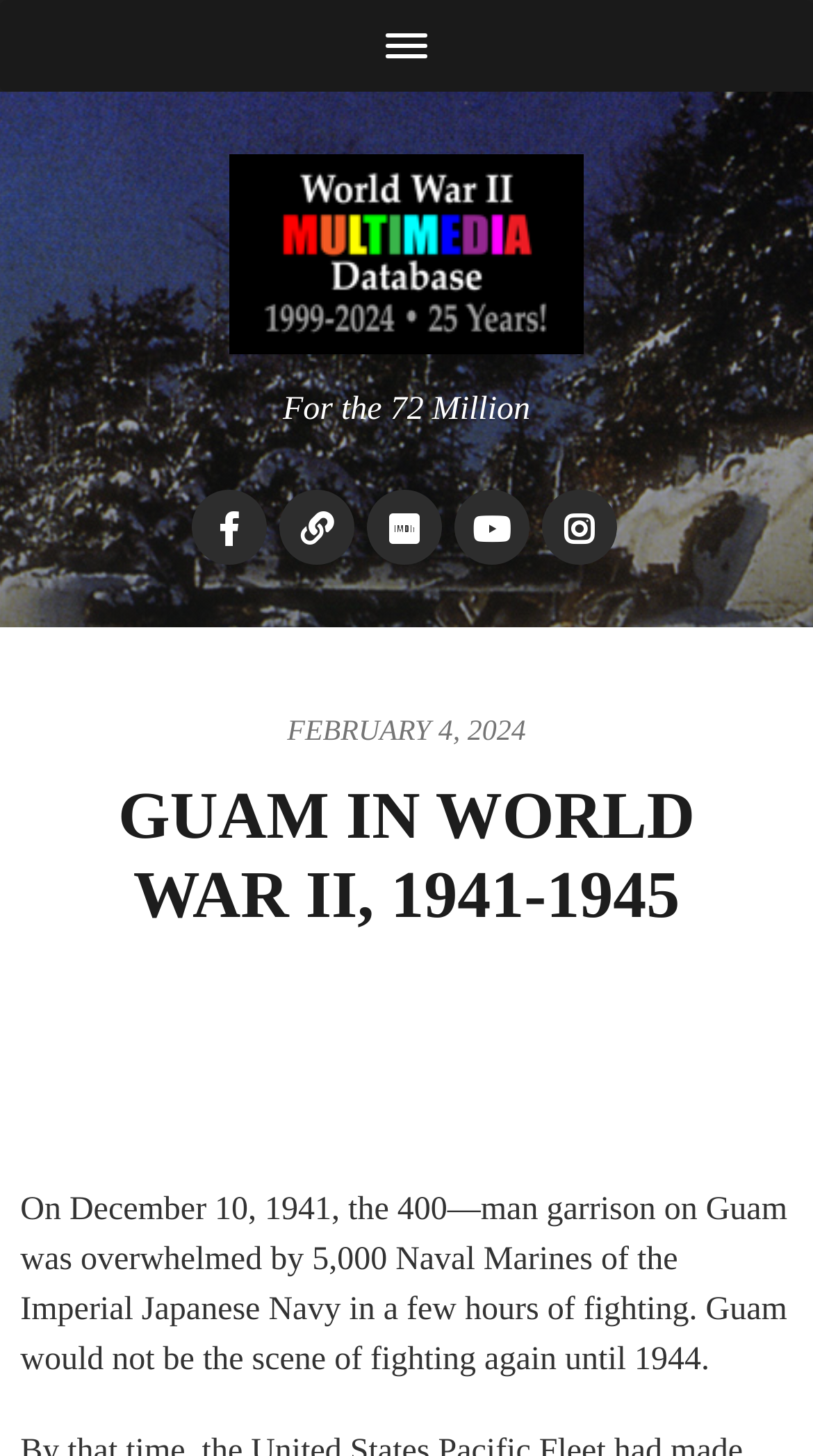Create a detailed narrative of the webpage’s visual and textual elements.

The webpage is about Guam in World War II, specifically focusing on the period from 1941 to 1945. At the top, there is a button and a link to "THE WORLD WAR II MULTIMEDIA DATABASE" accompanied by an image. Below this, there is a static text "For the 72 Million". 

On the left side, there are five social media links, including Facebook, Threads, IMdb, YouTube, and Instagram, represented by their respective icons. To the right of these links, there is a static text displaying the date "FEBRUARY 4, 2024". 

Further down, there is a prominent heading "GUAM IN WORLD WAR II, 1941-1945" that spans most of the width of the page. Below this heading, there is a paragraph of text that describes the events on Guam during World War II, specifically the invasion by the Imperial Japanese Navy in 1941 and the subsequent fighting in 1944.